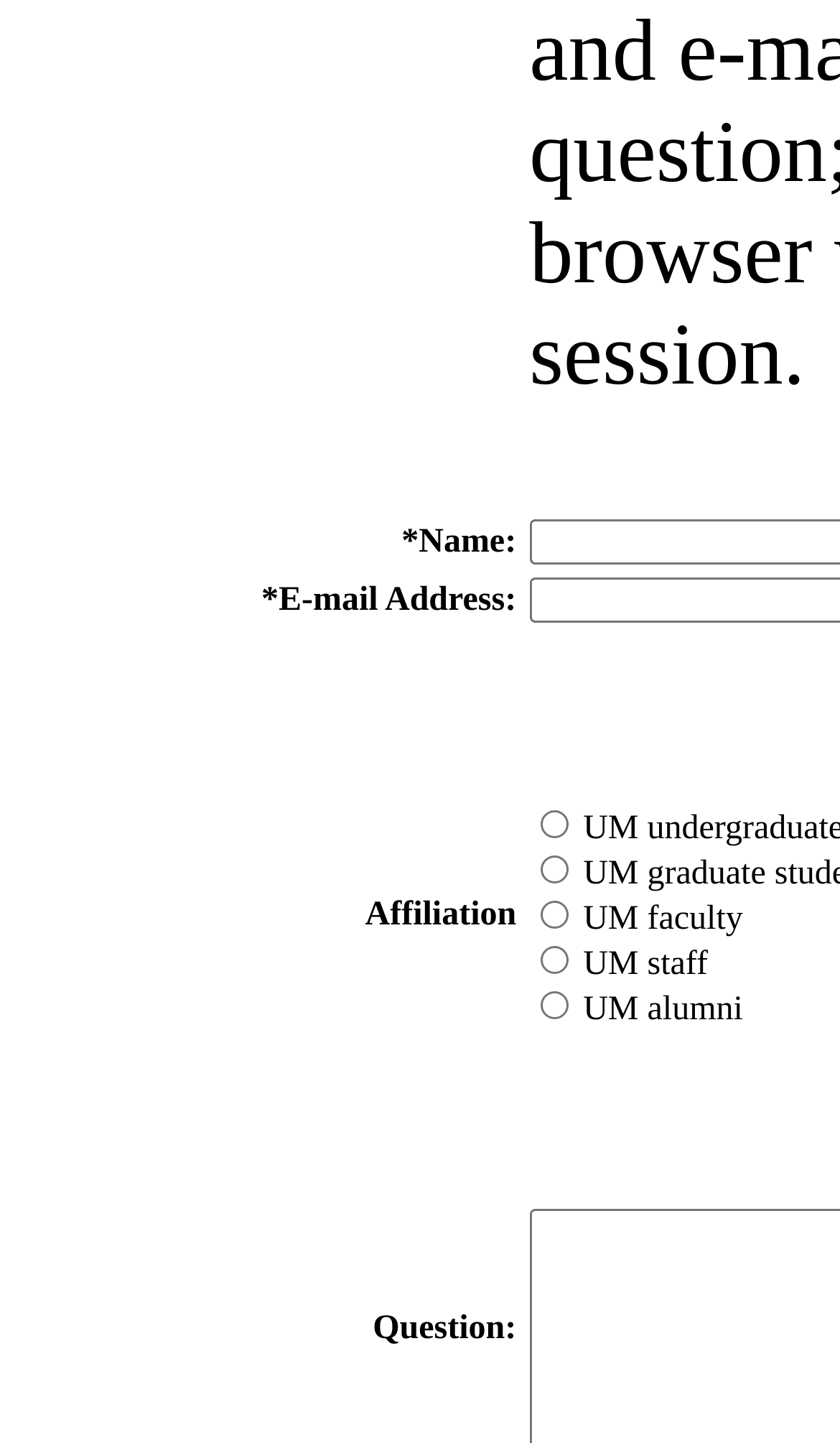What is the first field label?
Give a one-word or short phrase answer based on the image.

Name